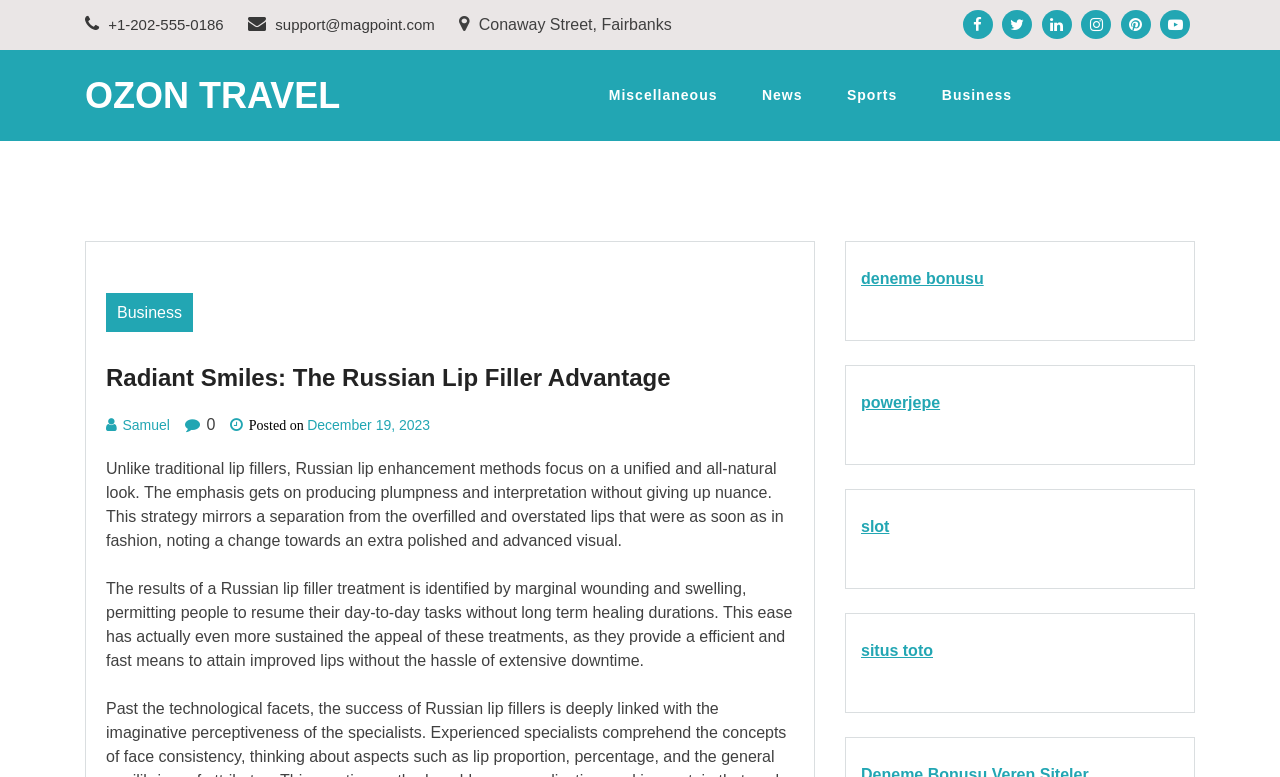Identify the bounding box coordinates of the region that needs to be clicked to carry out this instruction: "Visit Ozon Travel website". Provide these coordinates as four float numbers ranging from 0 to 1, i.e., [left, top, right, bottom].

[0.066, 0.096, 0.266, 0.149]